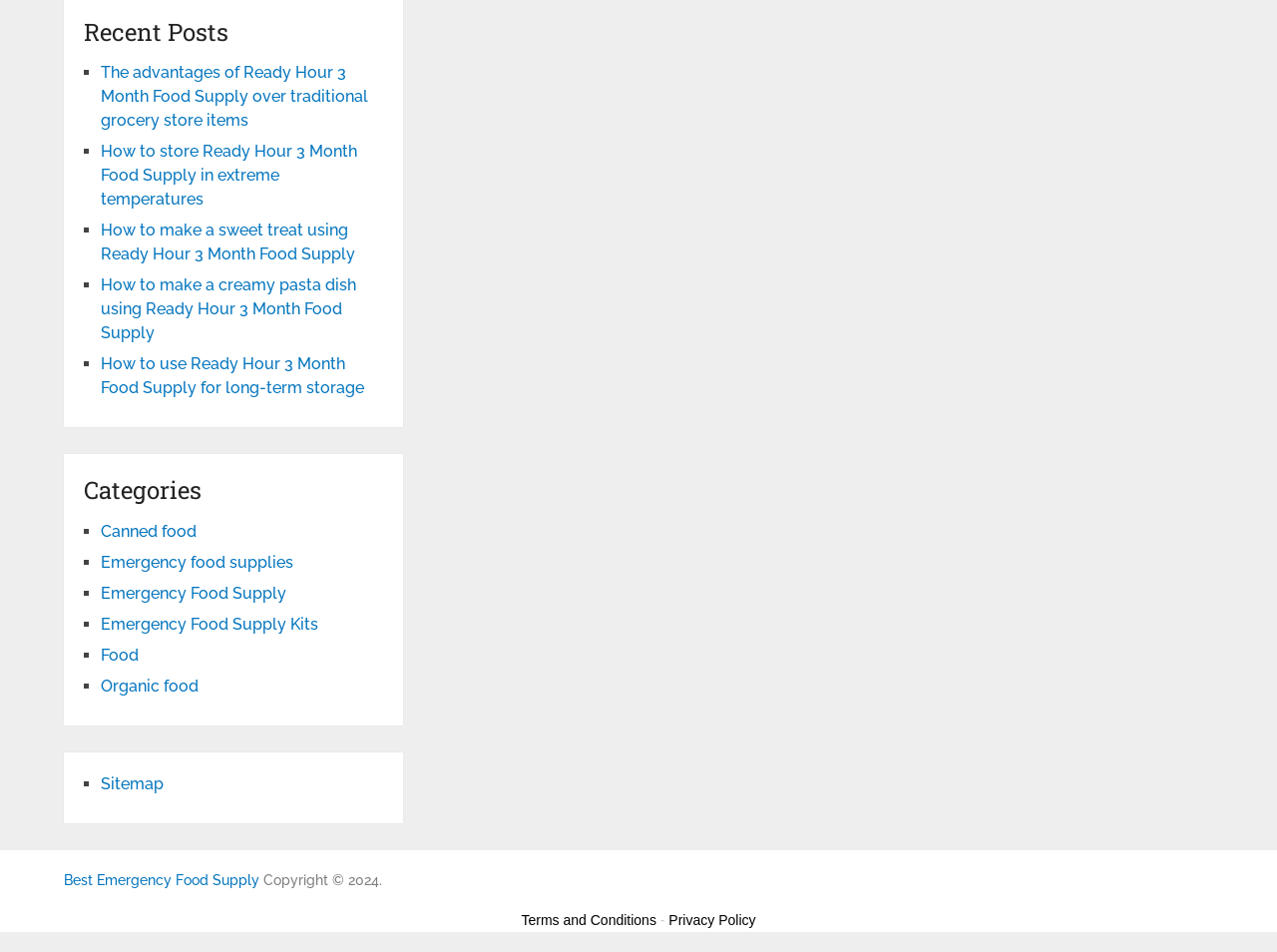Find the bounding box coordinates for the element described here: "Food".

[0.079, 0.678, 0.109, 0.698]